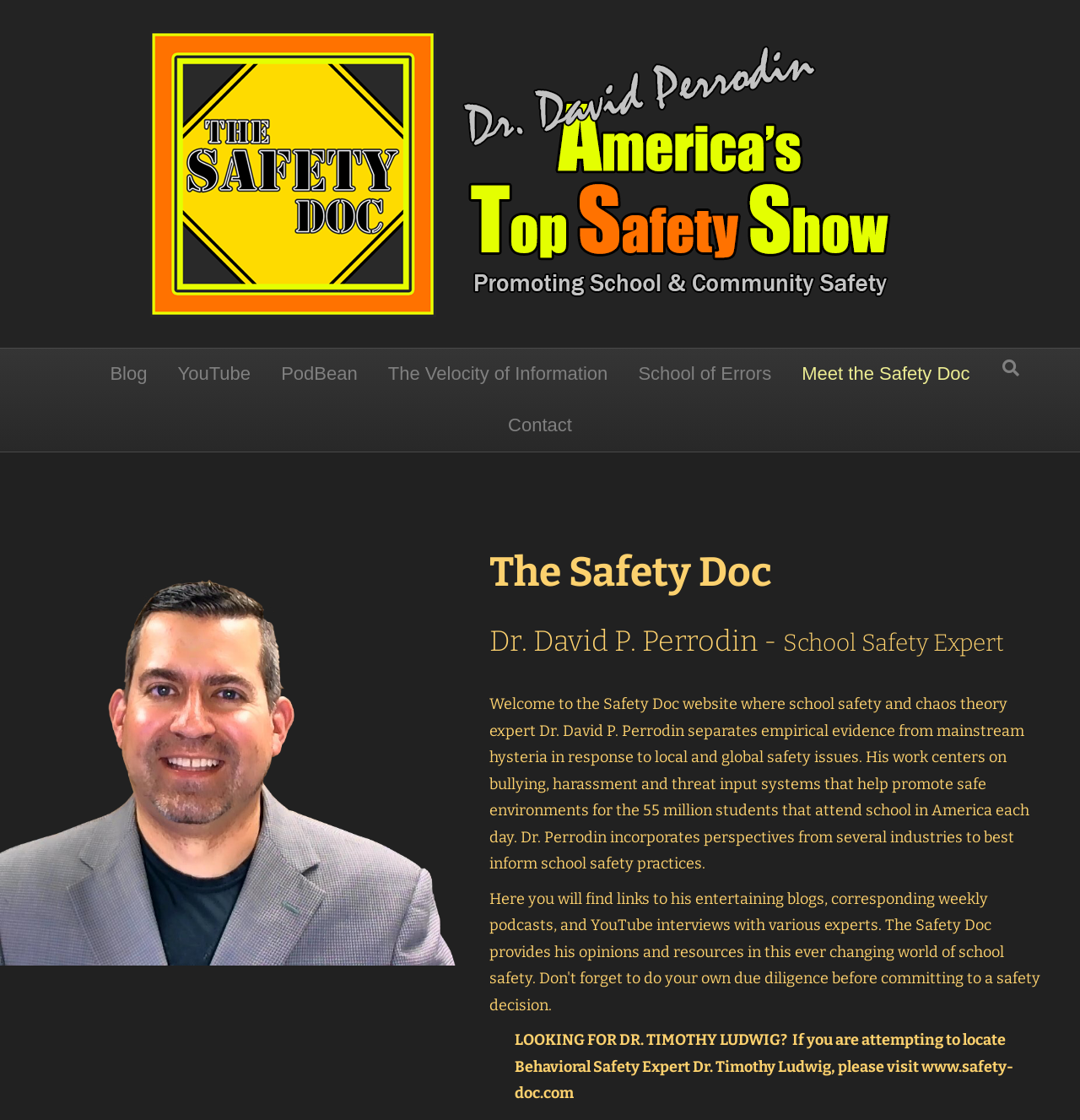Pinpoint the bounding box coordinates of the element that must be clicked to accomplish the following instruction: "Visit Dr. Timothy Ludwig's website". The coordinates should be in the format of four float numbers between 0 and 1, i.e., [left, top, right, bottom].

[0.476, 0.944, 0.938, 0.984]